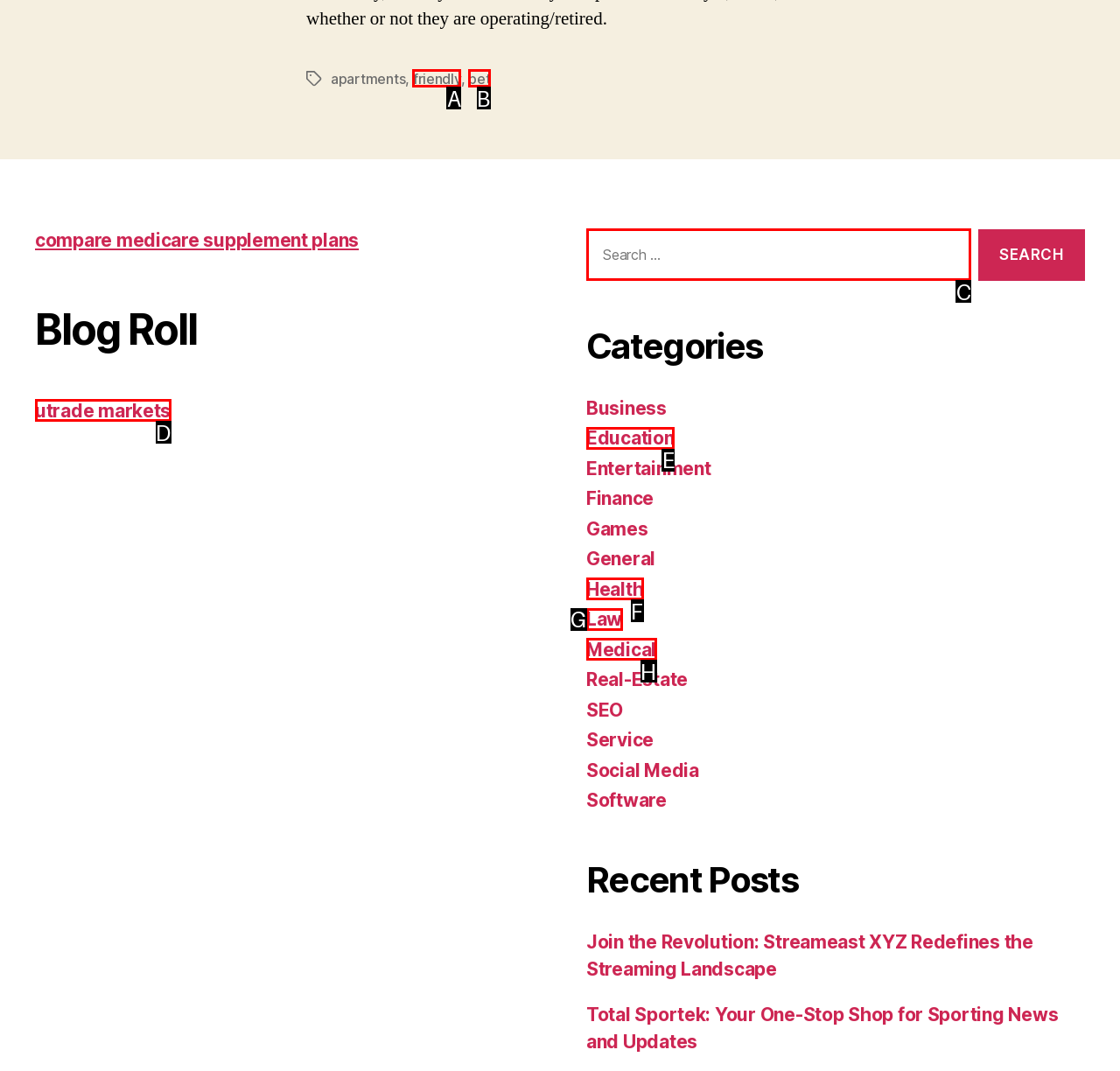Point out the option that aligns with the description: Finances
Provide the letter of the corresponding choice directly.

None